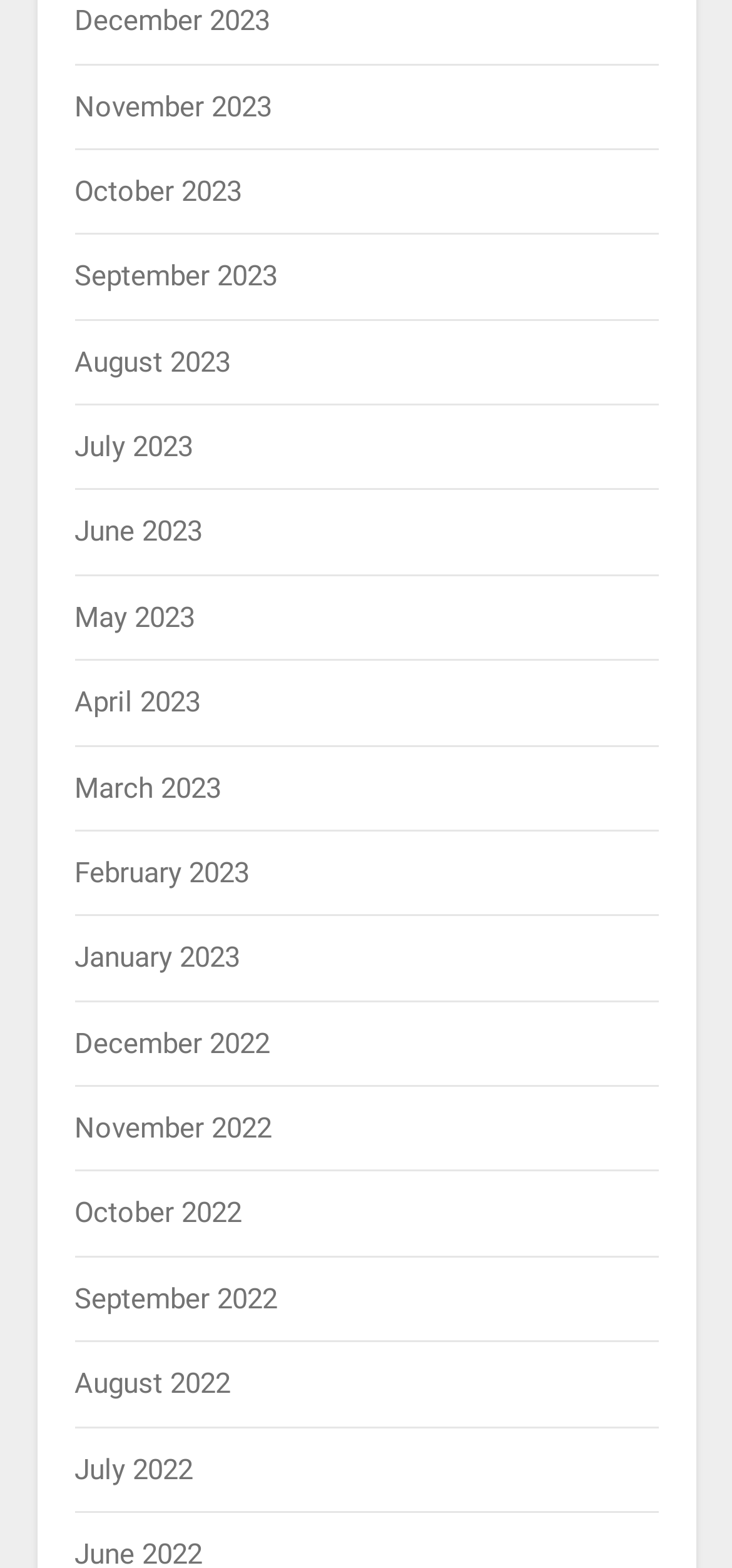How many months are listed?
Using the information from the image, provide a comprehensive answer to the question.

I counted the number of links on the webpage, each representing a month, from December 2023 to July 2022, and found a total of 18 months listed.